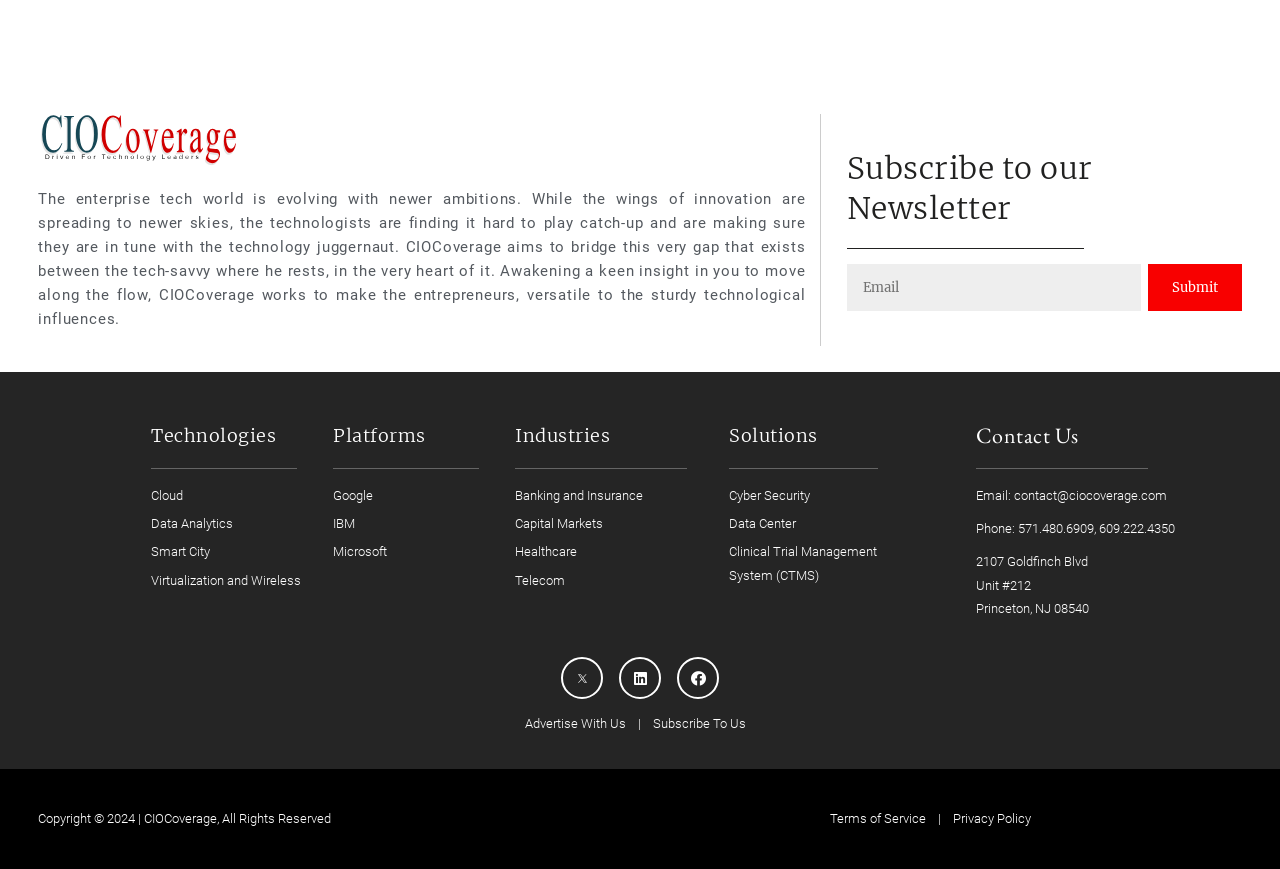Locate the bounding box coordinates of the element that should be clicked to fulfill the instruction: "Follow on Linkedin".

[0.484, 0.756, 0.516, 0.804]